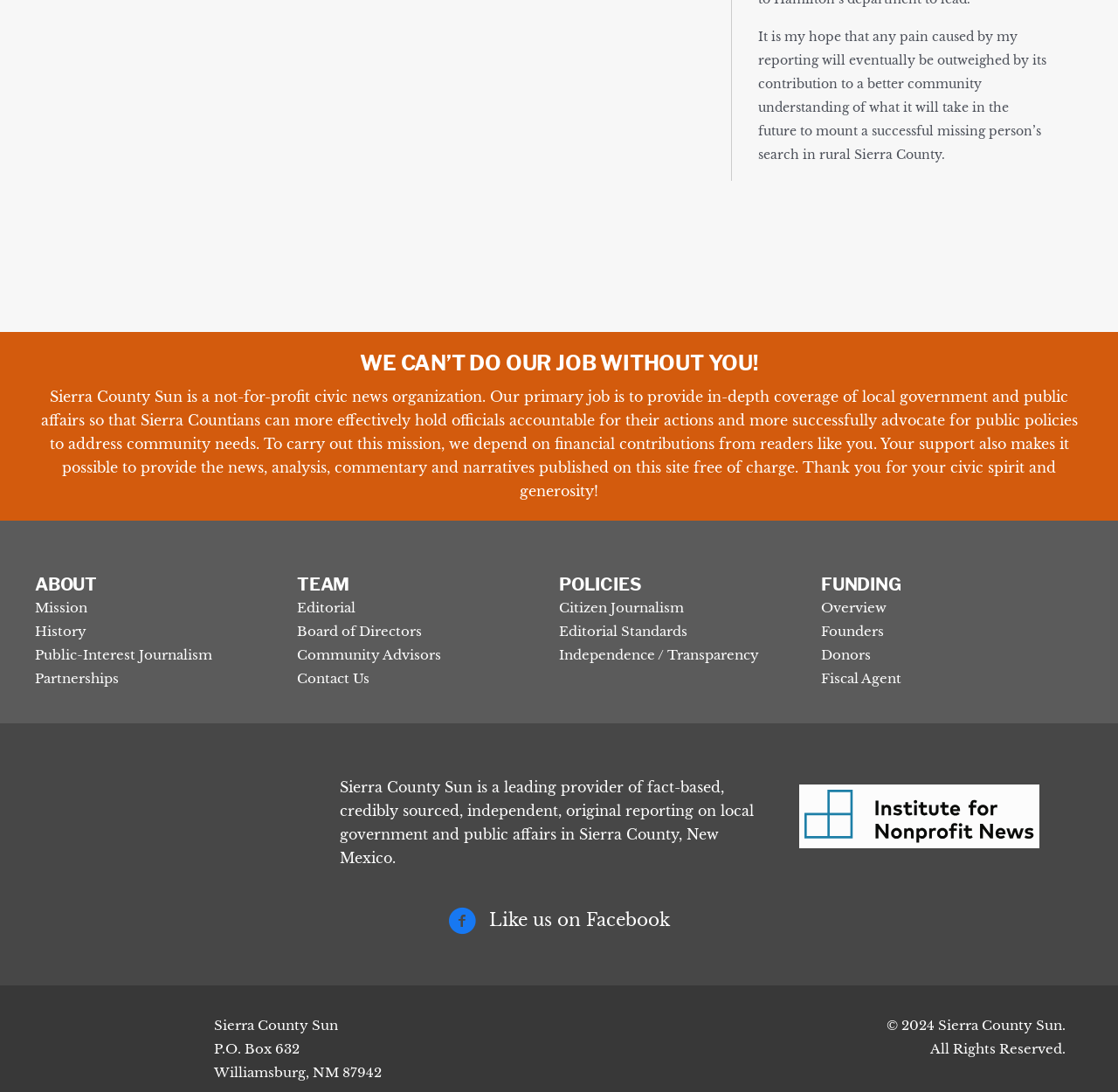Please pinpoint the bounding box coordinates for the region I should click to adhere to this instruction: "Read the 'Mission' page".

[0.031, 0.549, 0.078, 0.564]